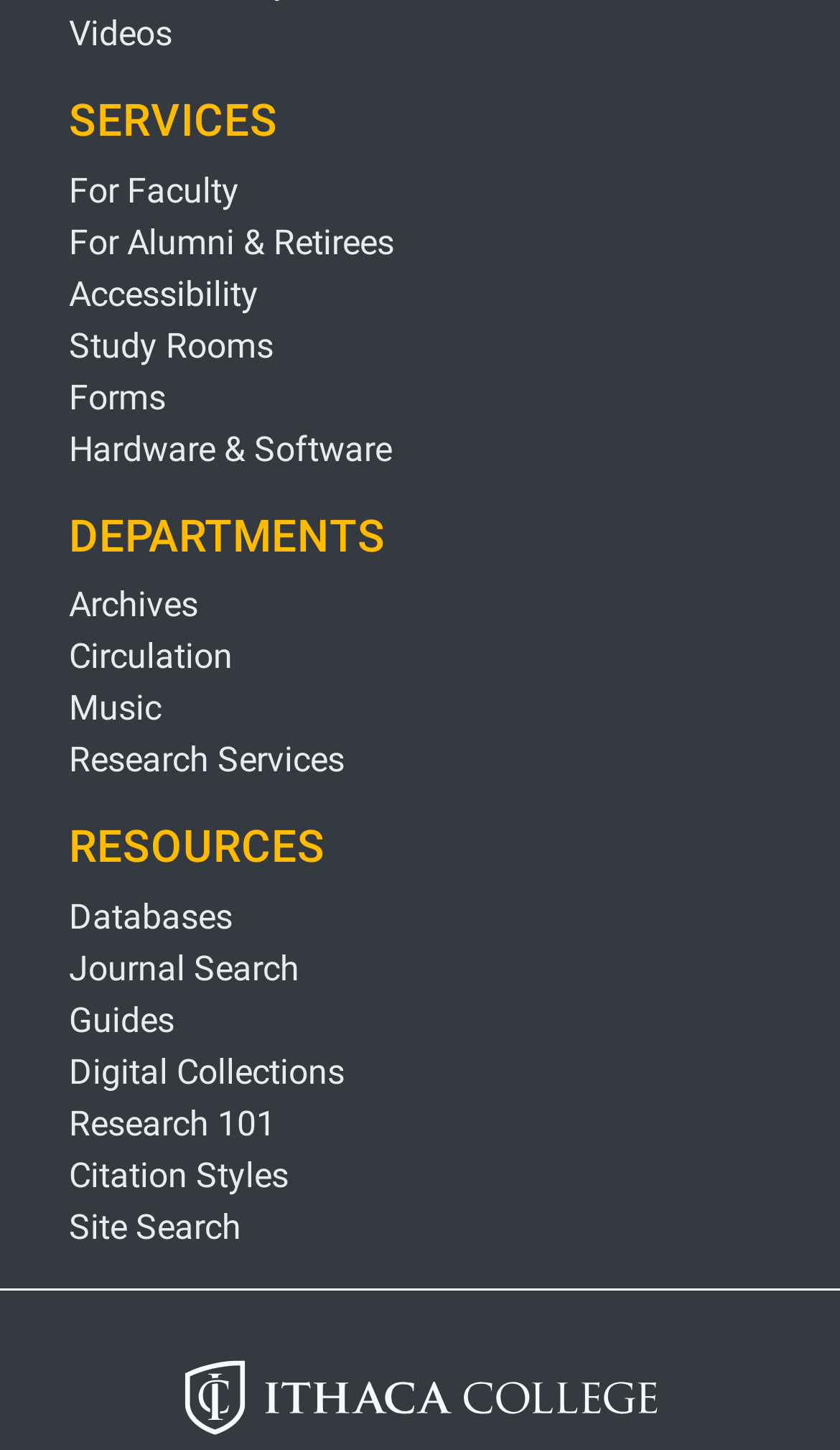Could you specify the bounding box coordinates for the clickable section to complete the following instruction: "Visit Ithaca College"?

[0.214, 0.948, 0.786, 0.976]